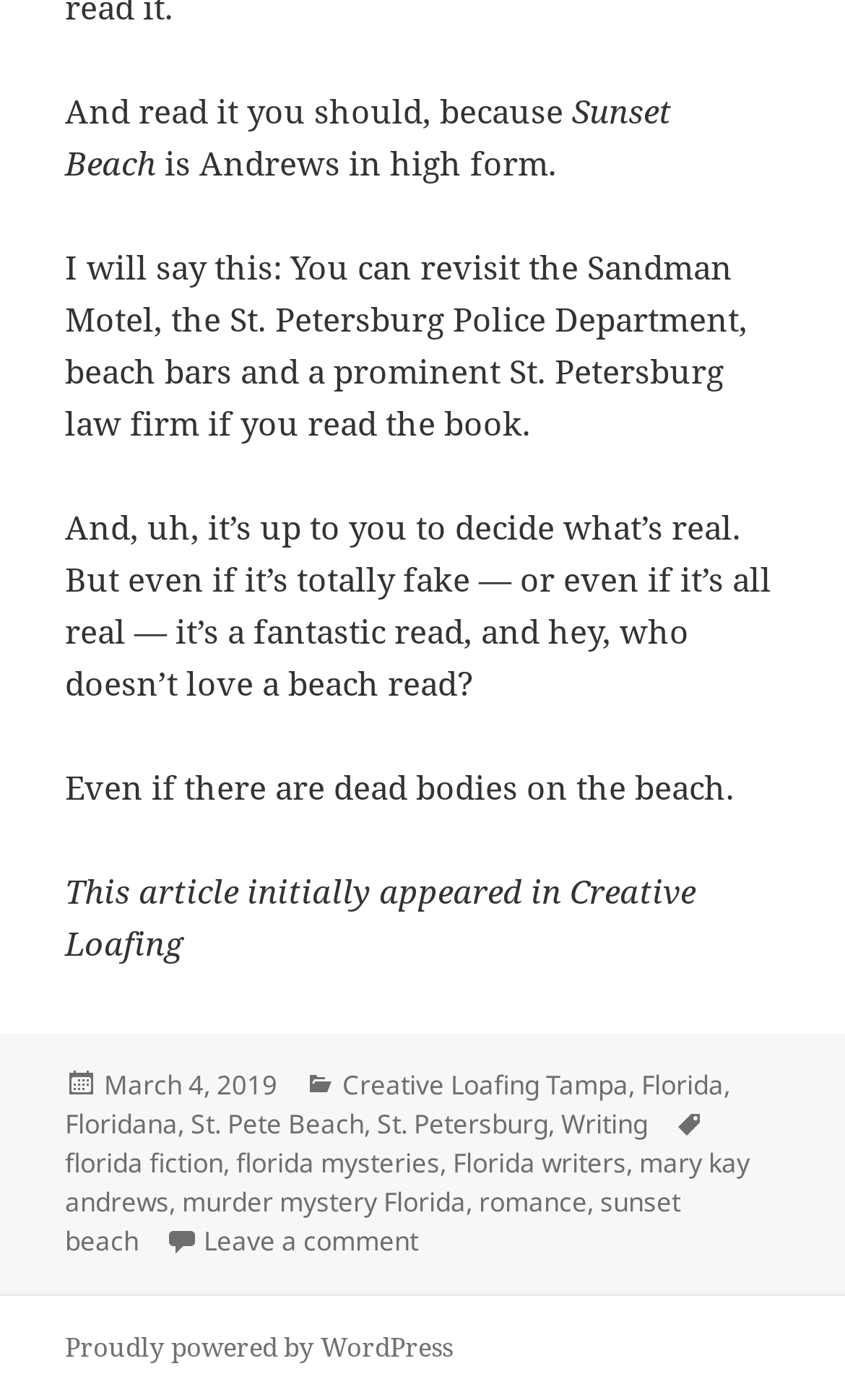Identify the bounding box coordinates of the element to click to follow this instruction: 'Click on the link to read more about Mary Kay Andrews'. Ensure the coordinates are four float values between 0 and 1, provided as [left, top, right, bottom].

[0.077, 0.818, 0.887, 0.873]